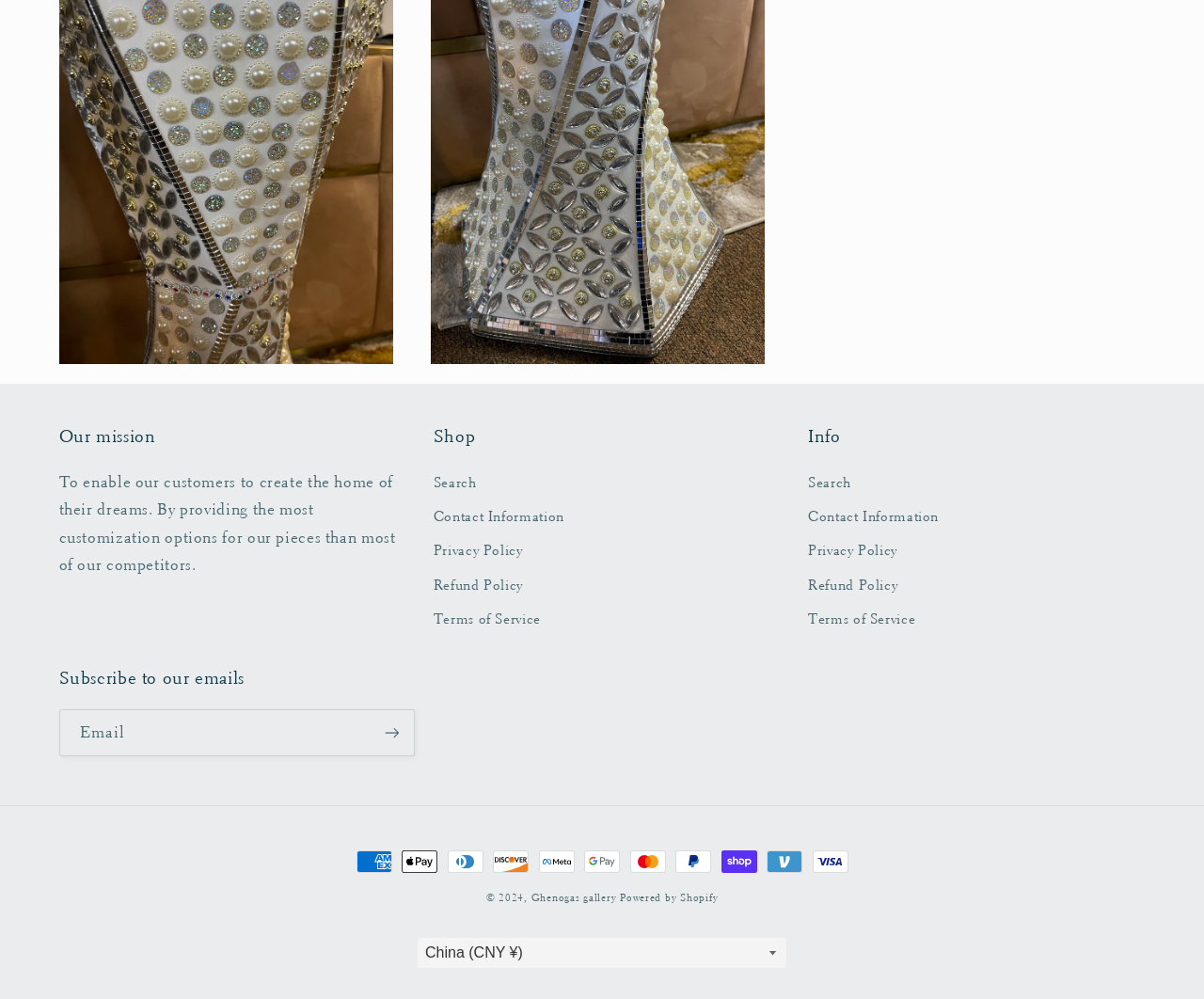Highlight the bounding box coordinates of the region I should click on to meet the following instruction: "View product details".

None